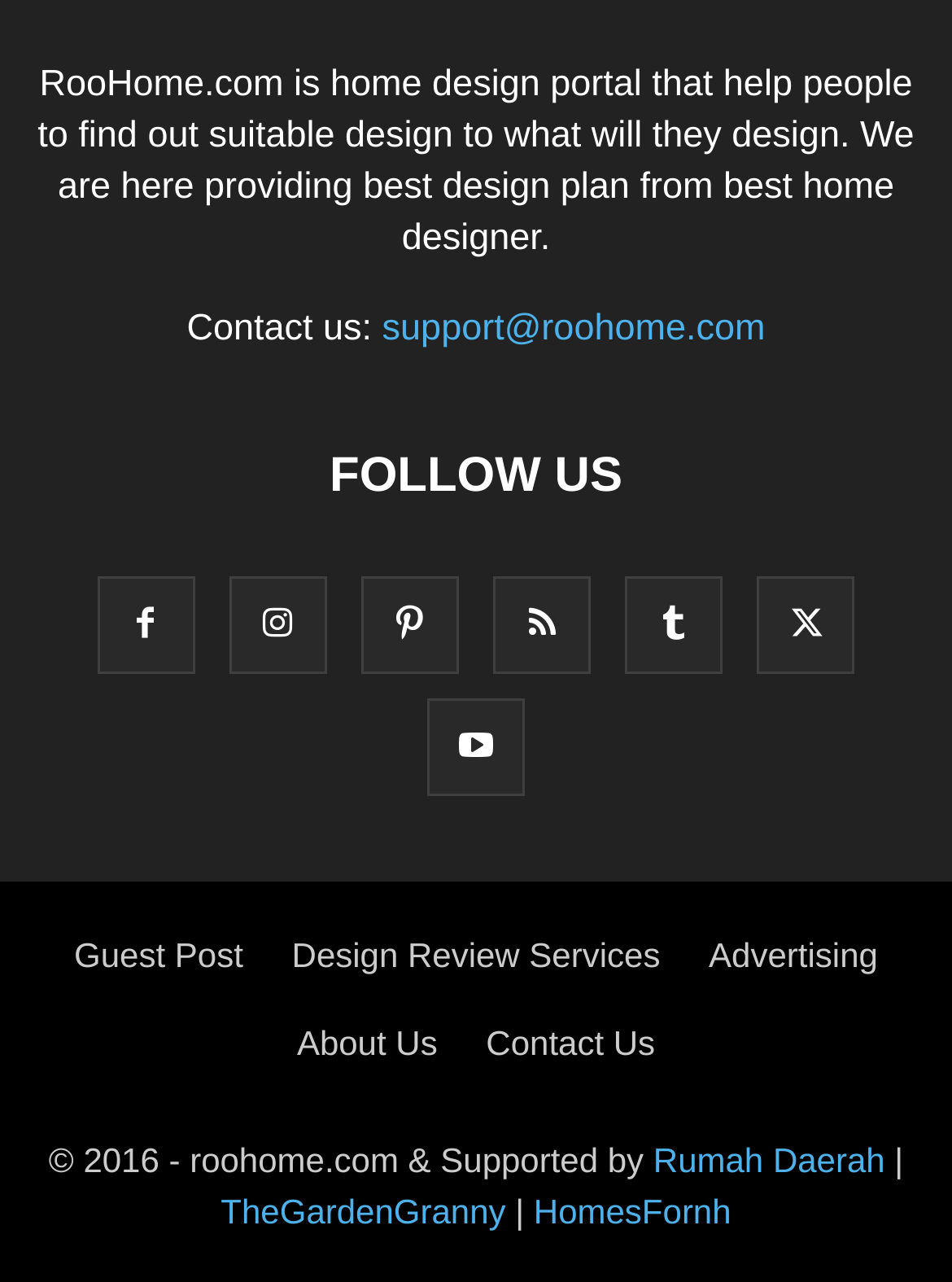Pinpoint the bounding box coordinates for the area that should be clicked to perform the following instruction: "Contact us via email".

[0.401, 0.241, 0.804, 0.273]